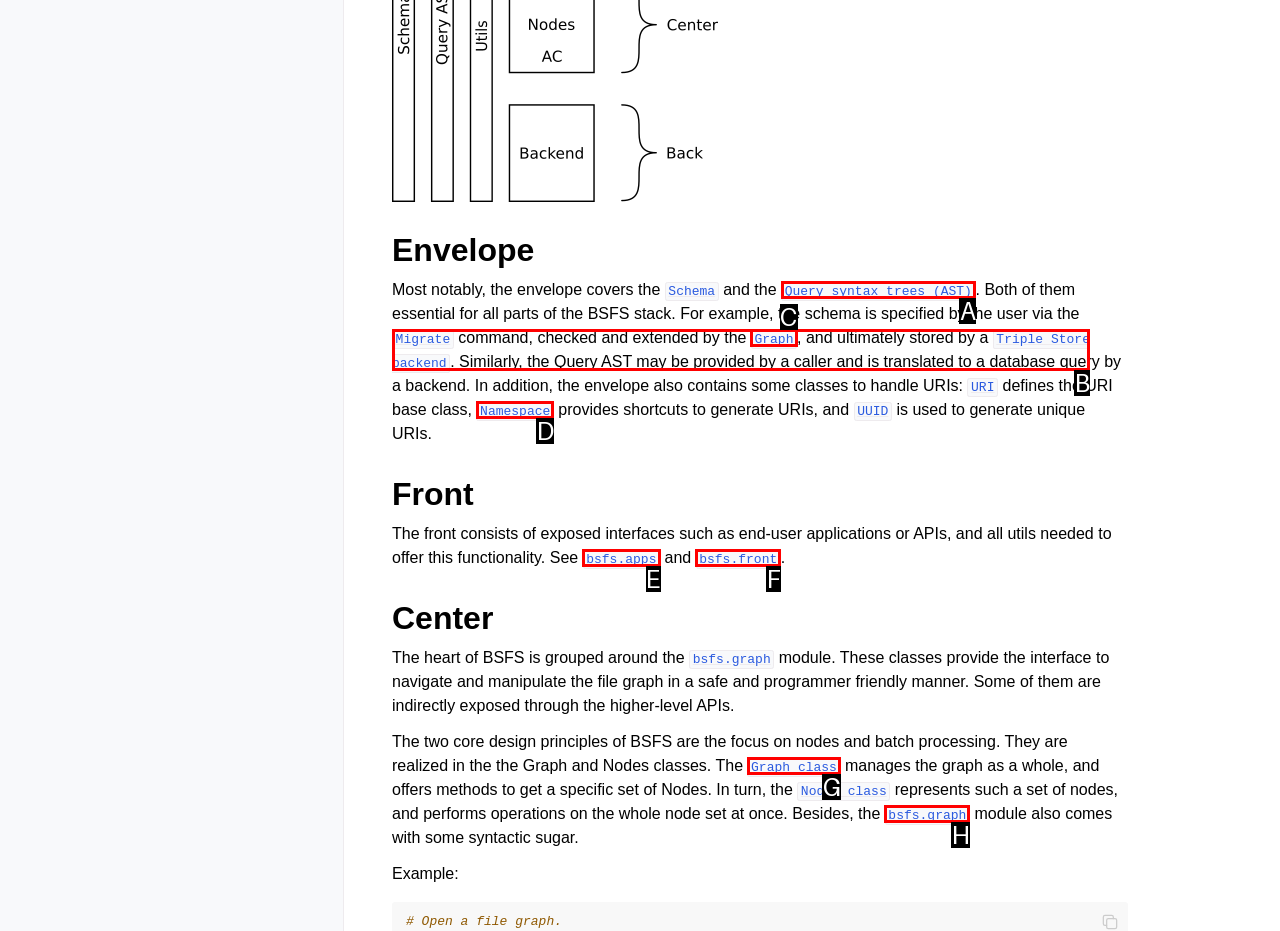Please provide the letter of the UI element that best fits the following description: Query syntax trees (AST)
Respond with the letter from the given choices only.

A